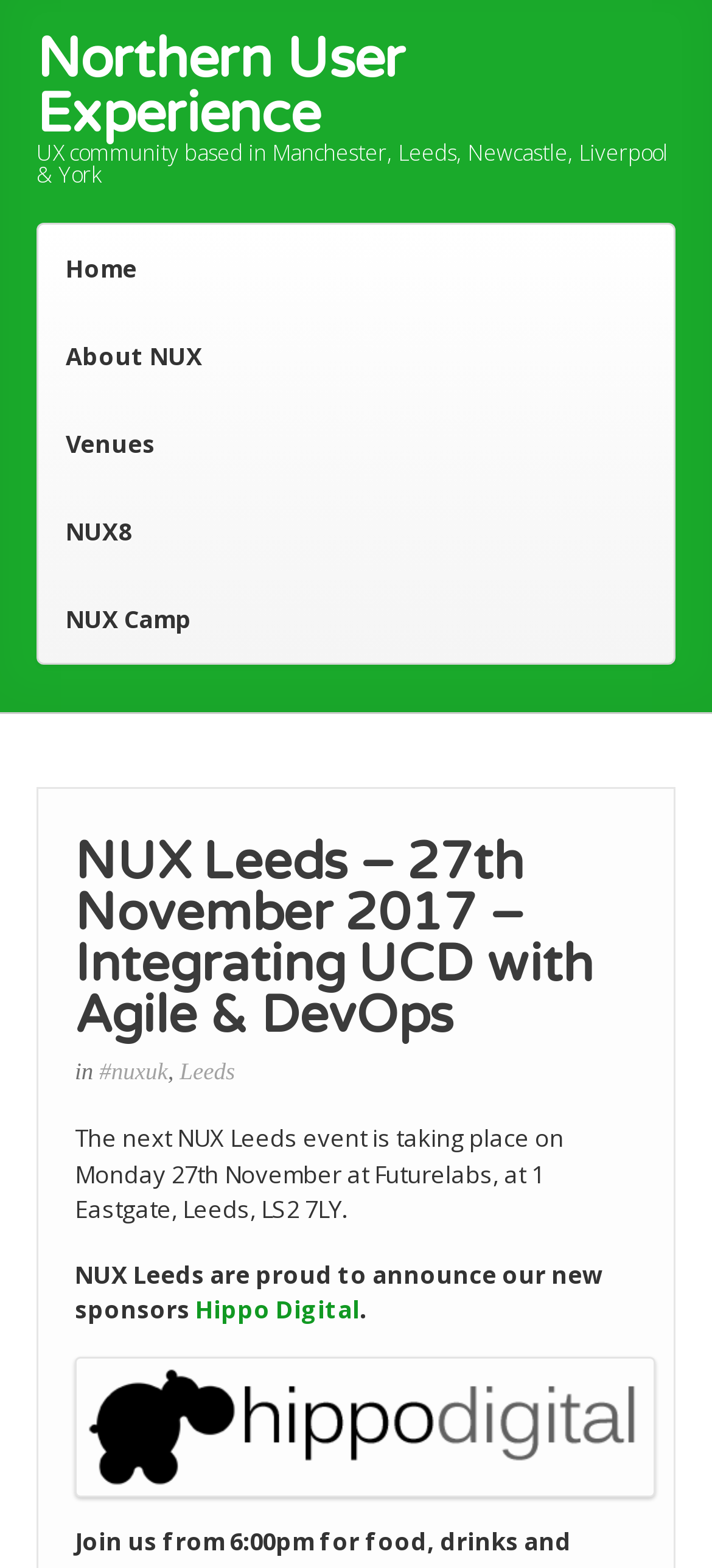What is the date of the next NUX Leeds event?
Answer the question in a detailed and comprehensive manner.

I found the answer by looking at the text that says 'The next NUX Leeds event is taking place on Monday 27th November...' which is located below the main heading.